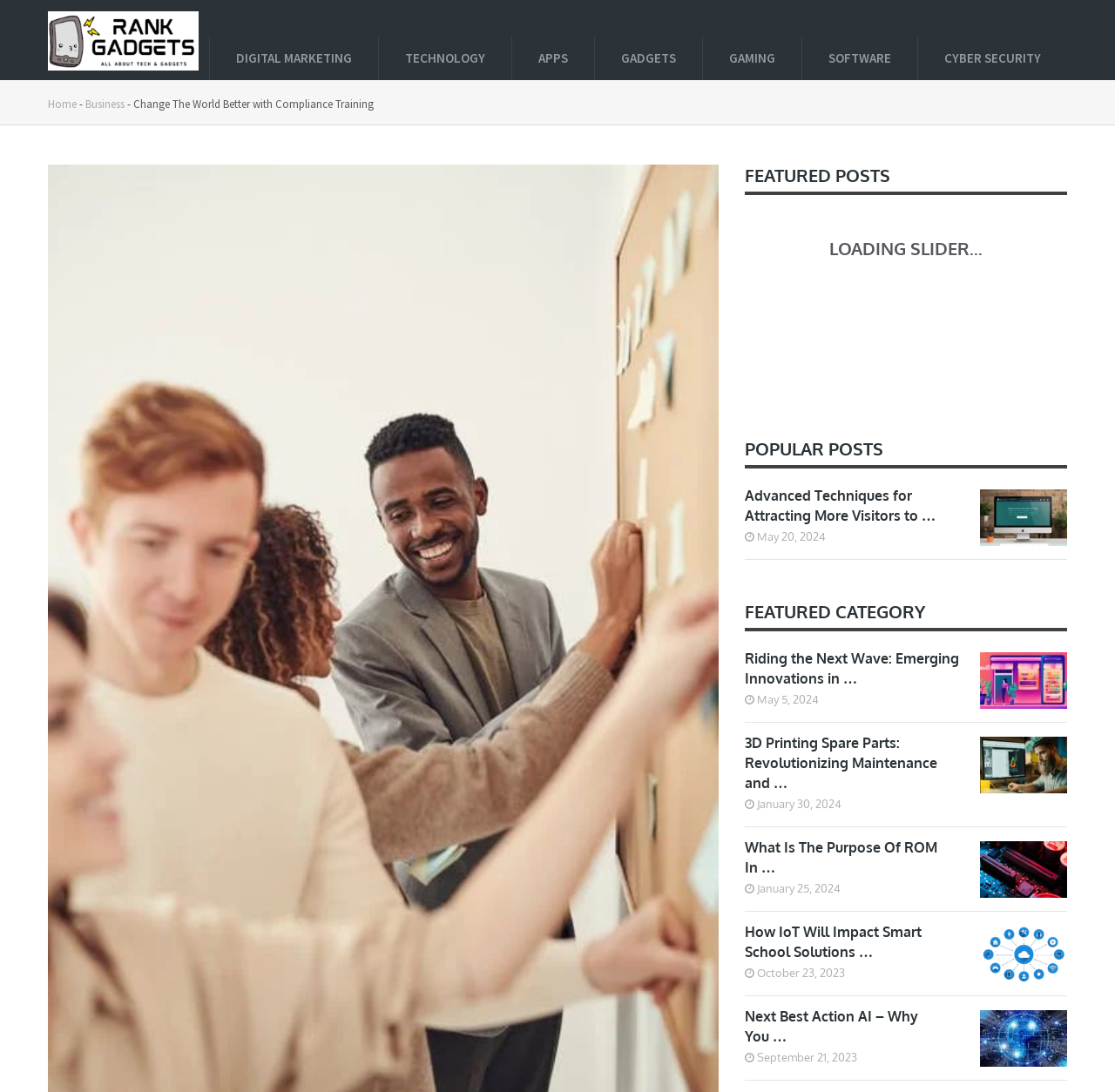Given the description: "https://www.gov.indiana.edu/hhe/index.shtml", determine the bounding box coordinates of the UI element. The coordinates should be formatted as four float numbers between 0 and 1, [left, top, right, bottom].

None